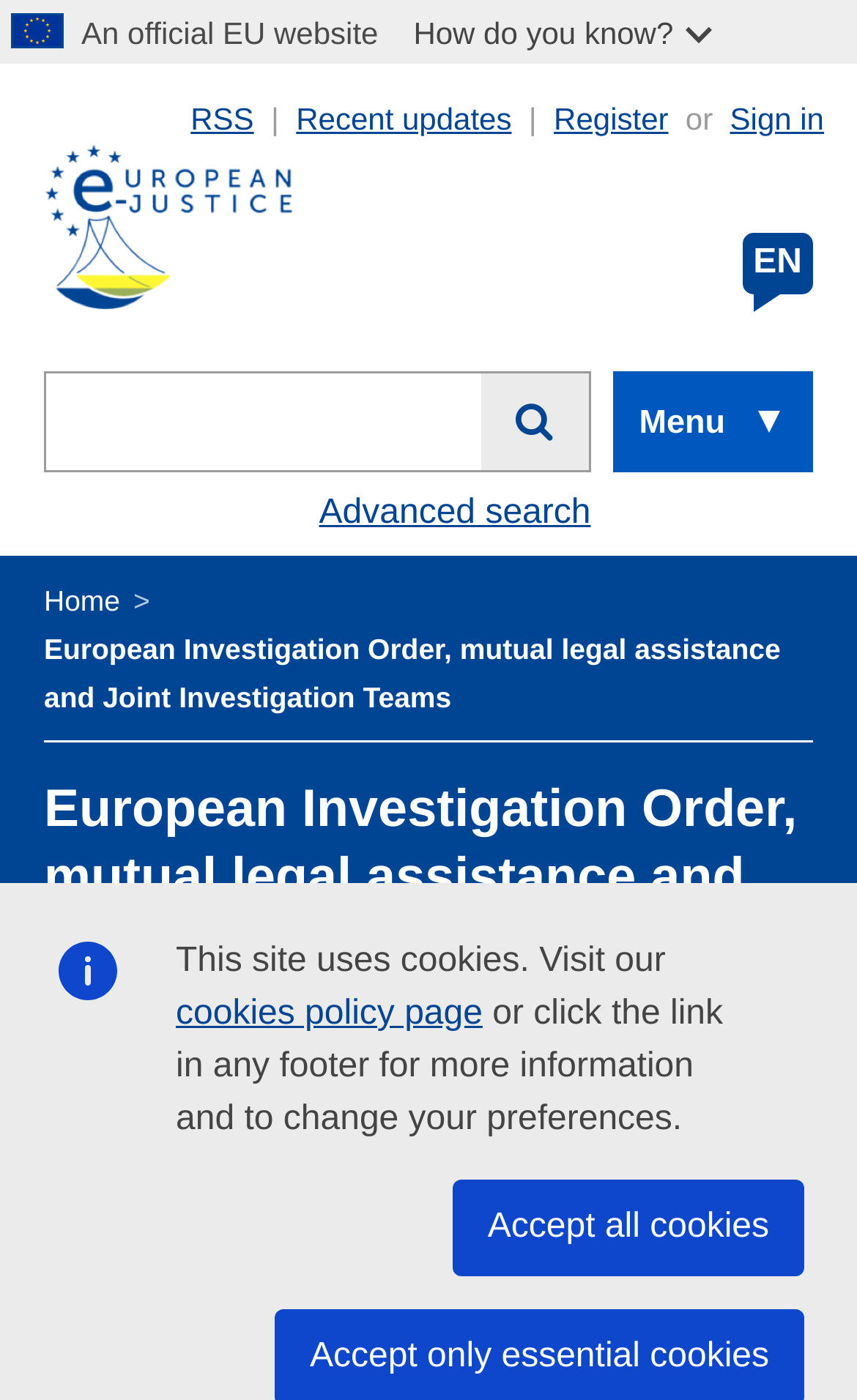Please give a concise answer to this question using a single word or phrase: 
What is the purpose of this EU website?

Provide EU law information